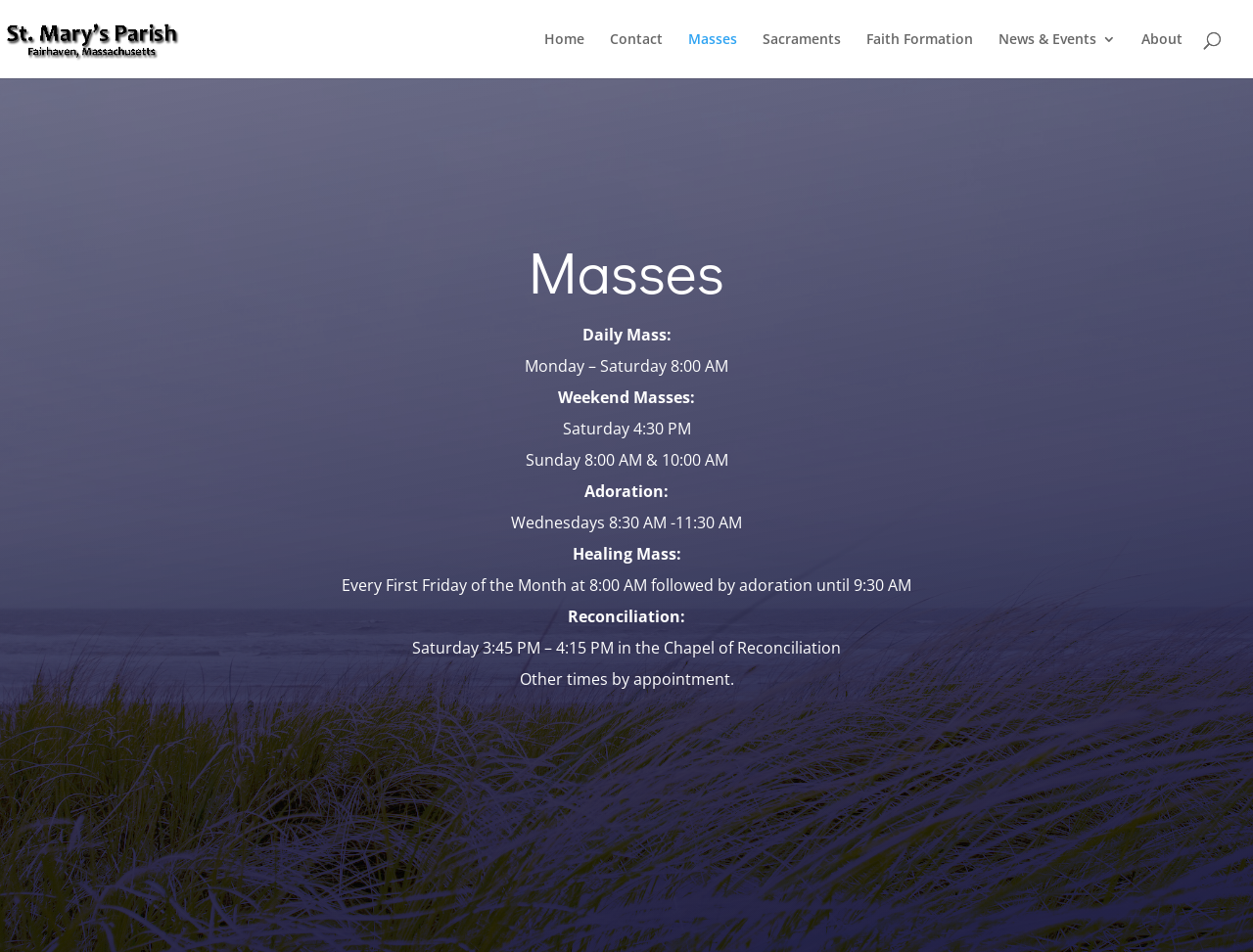Bounding box coordinates are specified in the format (top-left x, top-left y, bottom-right x, bottom-right y). All values are floating point numbers bounded between 0 and 1. Please provide the bounding box coordinate of the region this sentence describes: Home

[0.434, 0.034, 0.466, 0.082]